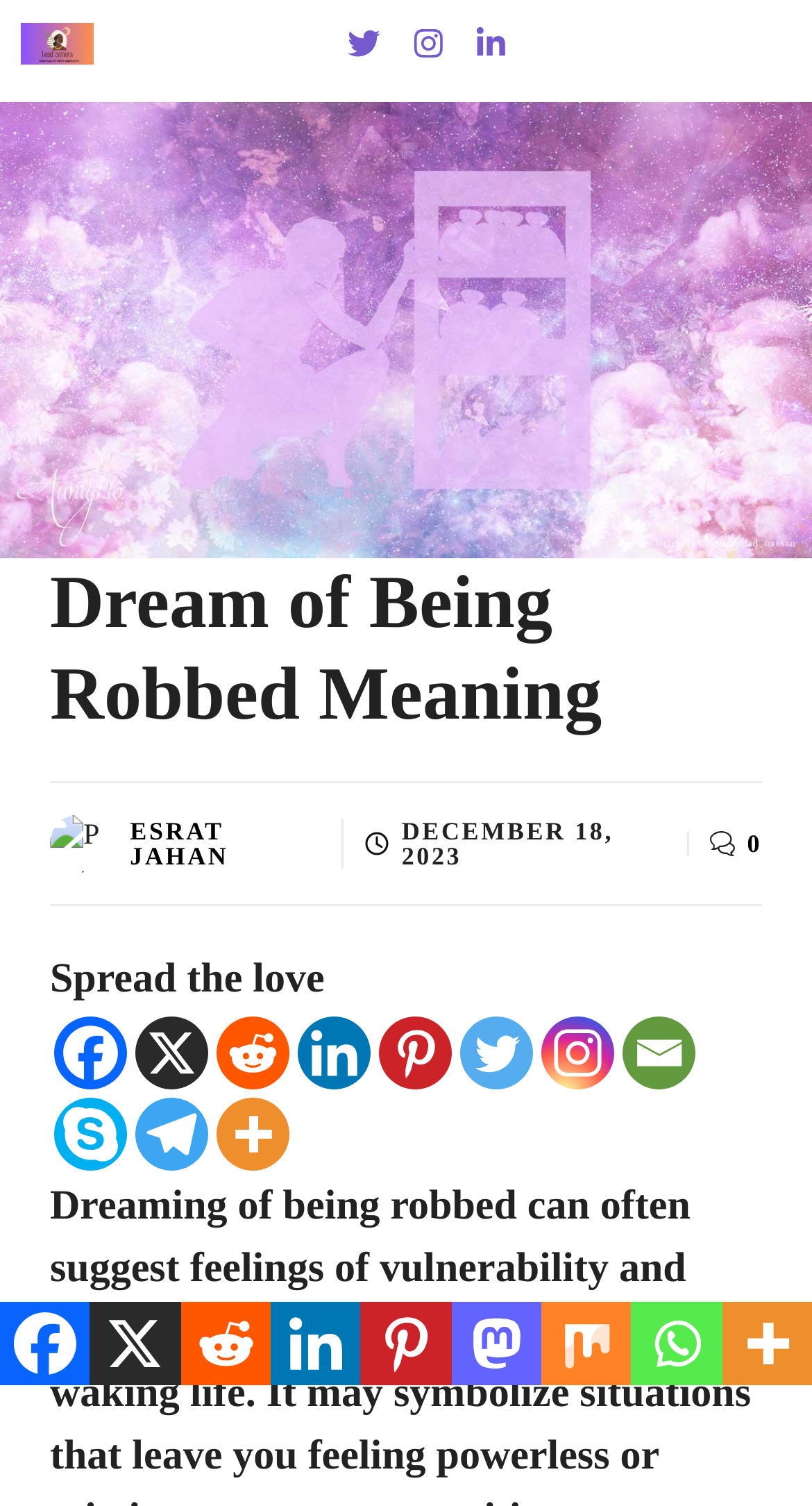Analyze the image and provide a detailed answer to the question: What is the author's name?

The author's name can be found in the section below the main heading, where it says 'ESRAT JAHAN' next to a photo of the author.